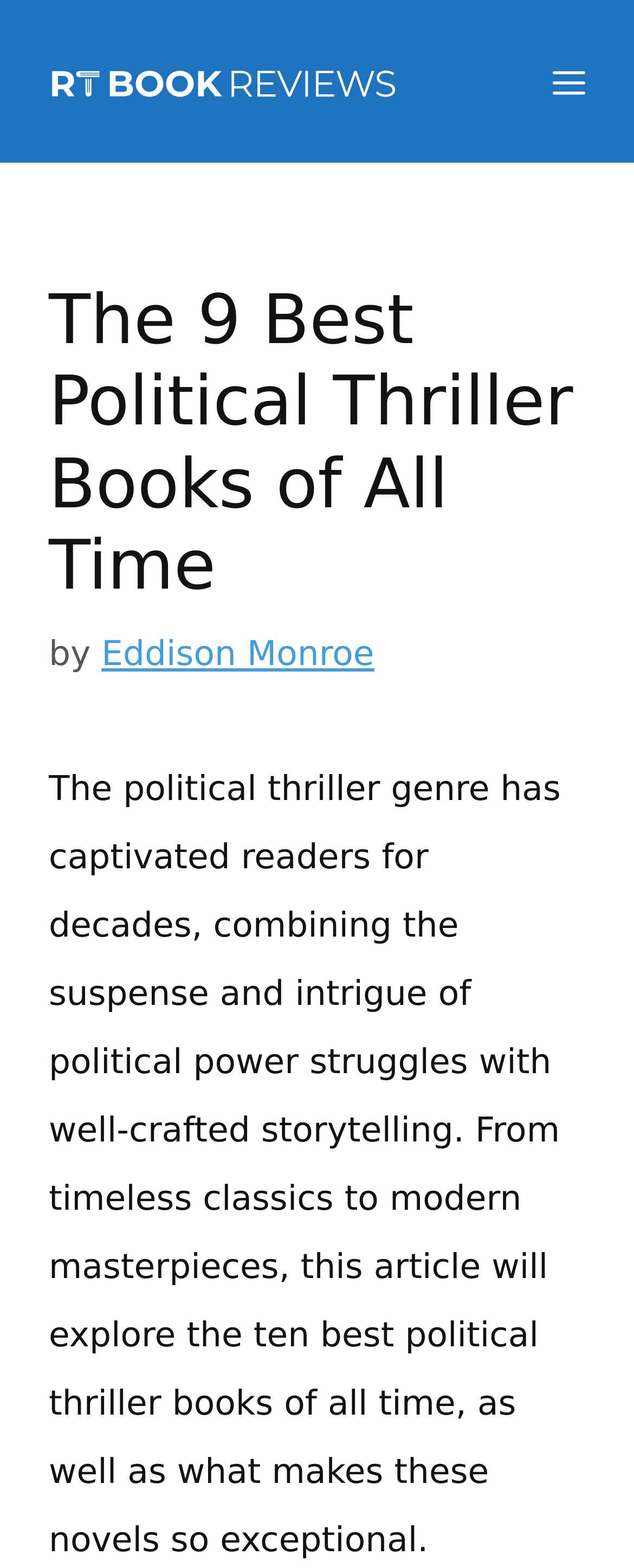Calculate the bounding box coordinates of the UI element given the description: "alt="RT Book Reviews"".

[0.077, 0.039, 0.627, 0.064]